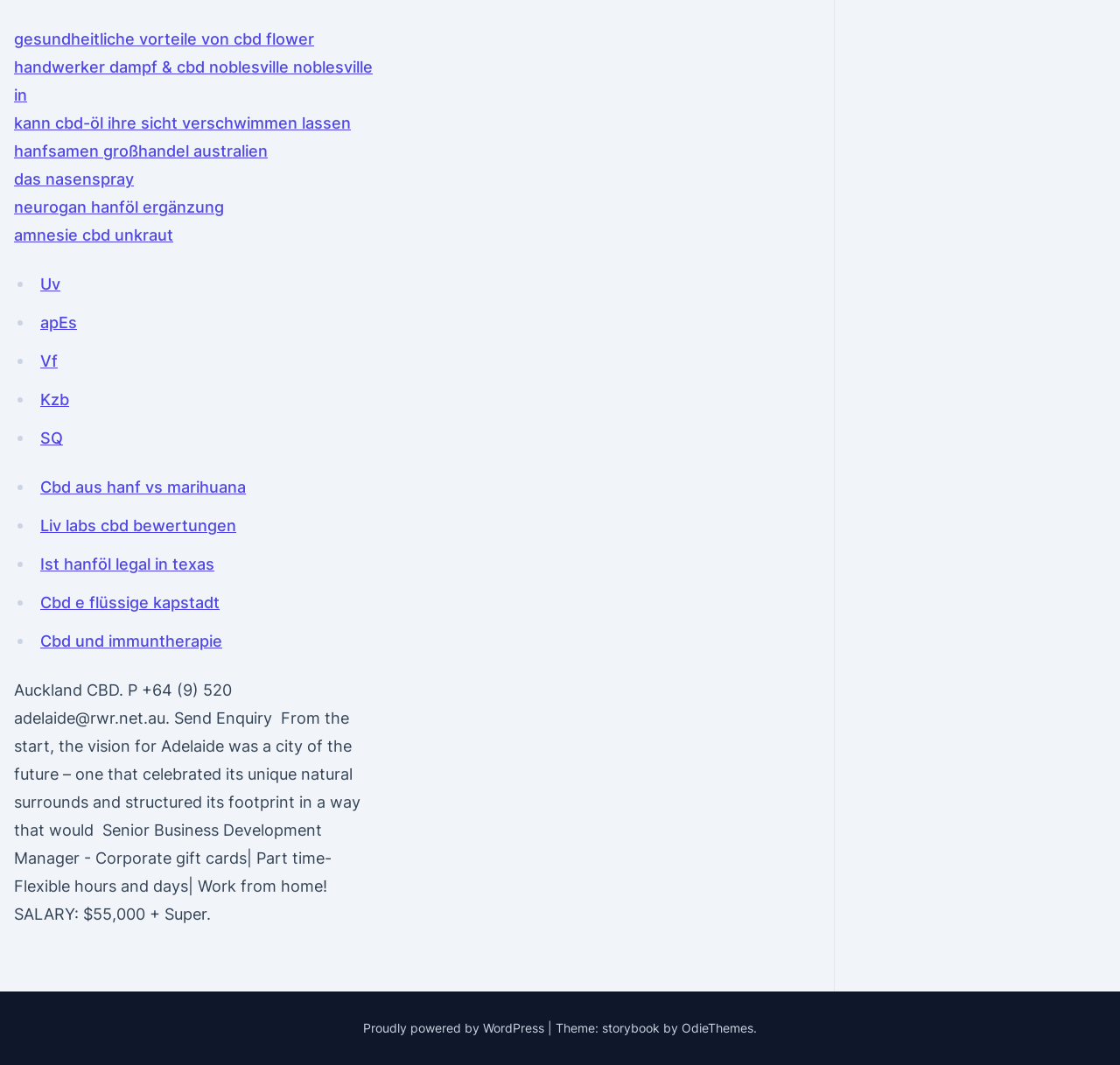What is the theme of the webpage?
Use the image to answer the question with a single word or phrase.

storybook